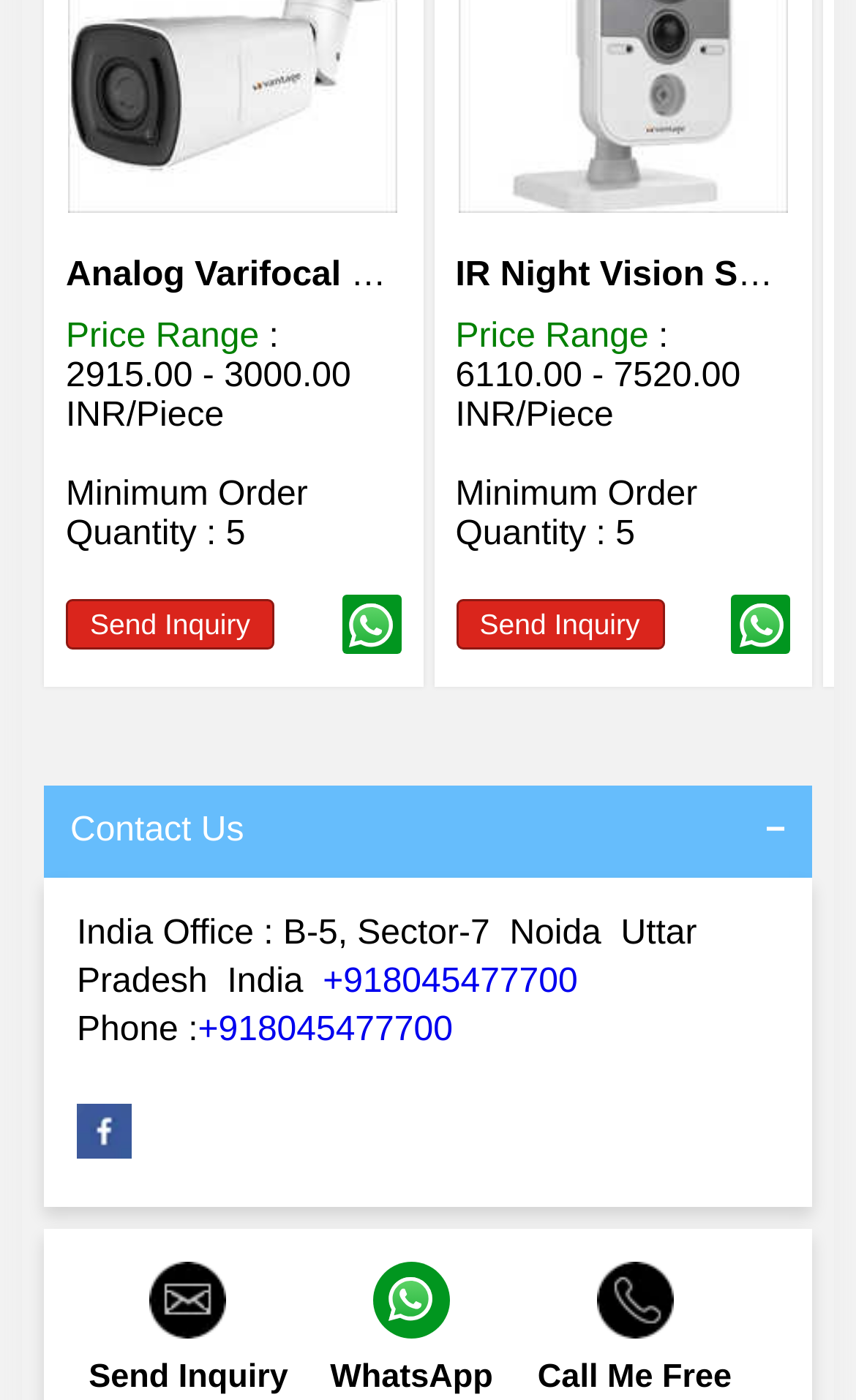Identify the bounding box coordinates of the HTML element based on this description: "Send Inquiry".

[0.077, 0.4, 0.321, 0.436]